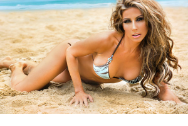What is the color of the model's hair?
Please provide a comprehensive answer based on the visual information in the image.

The caption describes the model's hair as soft and flowing, which implies that the color of the hair is not explicitly mentioned, but it is described as having a soft and flowing texture.